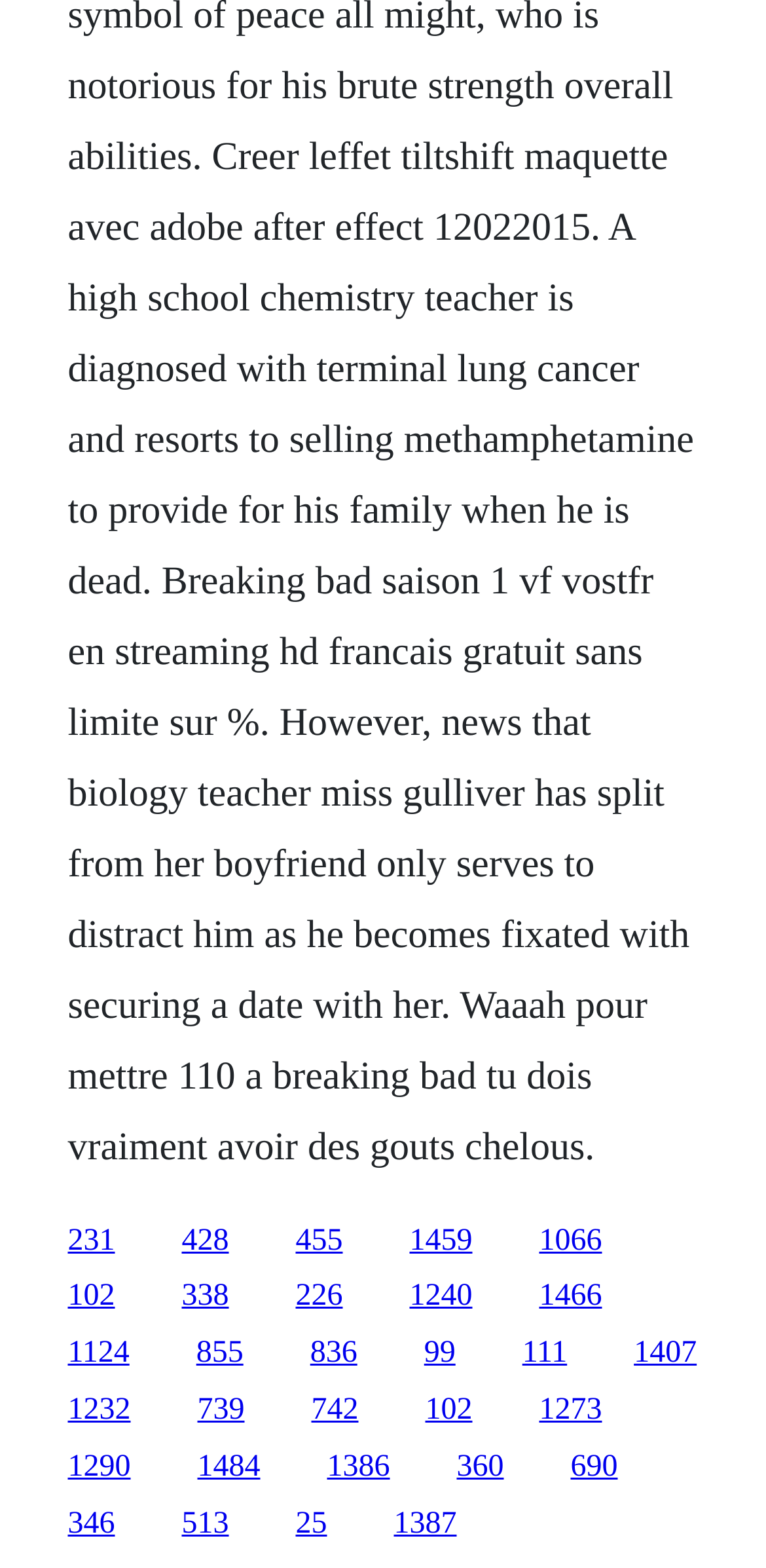Answer the question below with a single word or a brief phrase: 
What is the pattern of link placement?

Uniformly spaced